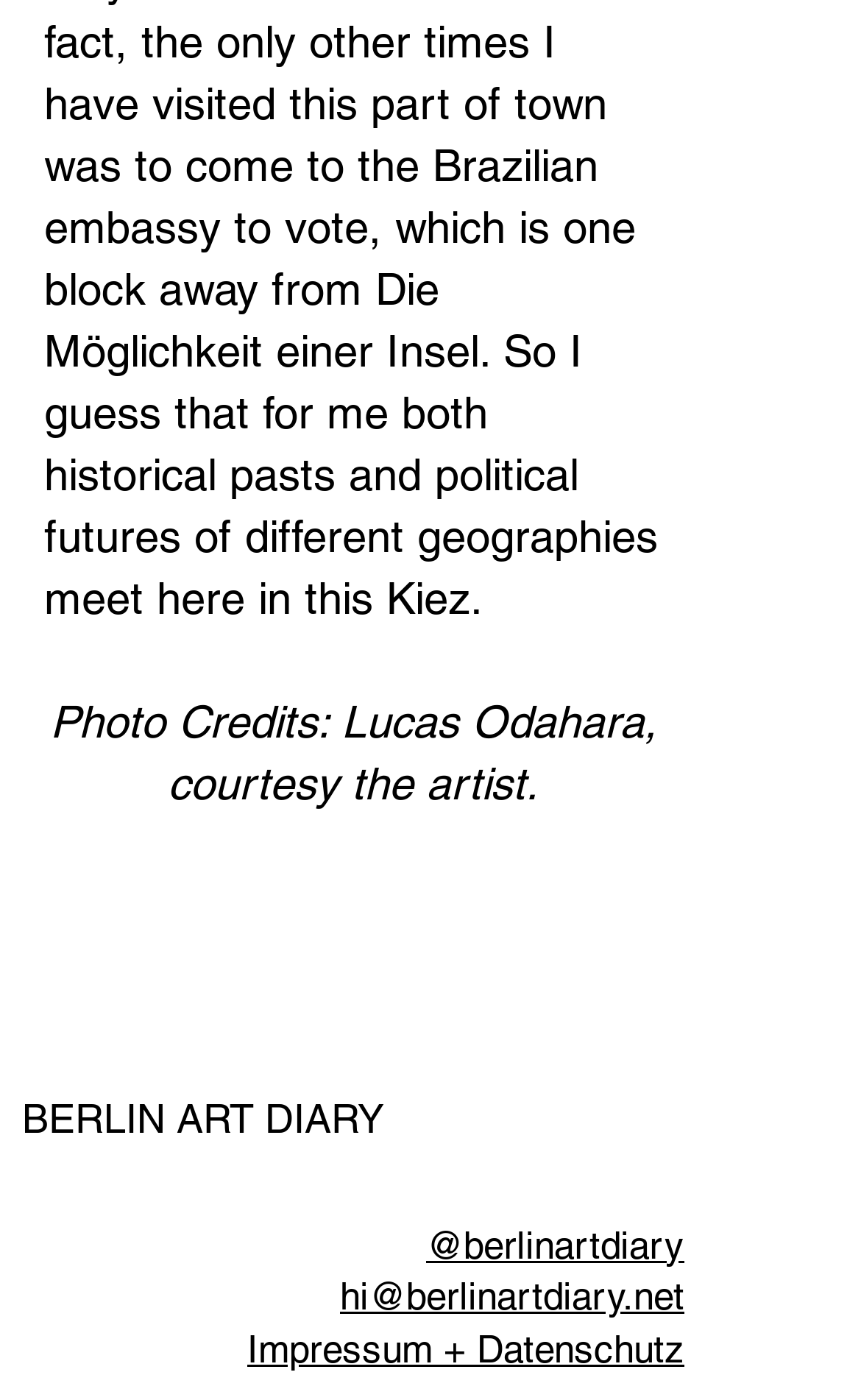How many links are there at the bottom of the webpage?
Answer the question with a detailed explanation, including all necessary information.

The answer can be found by counting the number of link elements located at the bottom of the webpage, under the heading 'BERLIN ART DIARY'. There are three link elements: '@berlinartdiary', 'hi@berlinartdiary.net', and 'Impressum + Datenschutz'.